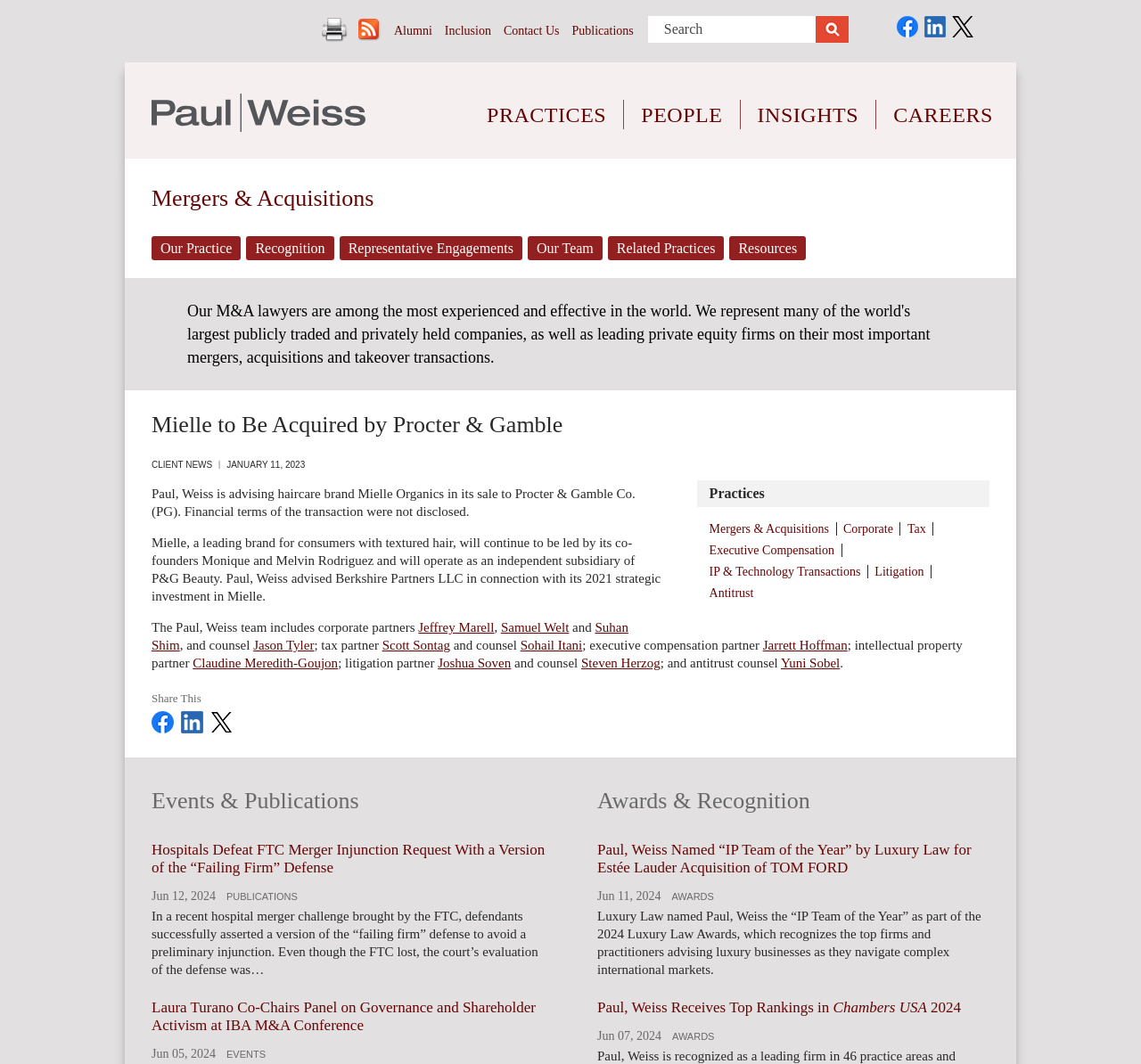Give a full account of the webpage's elements and their arrangement.

This webpage is about Paul, Weiss, a law firm, and its involvement in a significant transaction. At the top of the page, there is a logo of Paul, Weiss, and a navigation menu with links to various sections of the website, including "PRACTICES", "PEOPLE", "INSIGHTS", and "CAREERS". Below the navigation menu, there is a heading "Mergers & Acquisitions" with a link to the same topic.

The main content of the page is about Mielle Organics, a haircare brand, being acquired by Procter & Gamble Co. (PG). The article states that Paul, Weiss is advising Mielle Organics in this sale, and provides some details about the transaction. The text is divided into several paragraphs, with links to the names of the lawyers involved in the transaction.

On the right side of the page, there is a section with links to related practices, including "Mergers & Acquisitions", "Corporate", "Tax", and others. Below this section, there is a list of news articles and events, with headings like "Hospitals Defeat FTC Merger Injunction Request With a Version of the “Failing Firm” Defense" and "Laura Turano Co-Chairs Panel on Governance and Shareholder Activism at IBA M&A Conference". Each article has a brief summary and a link to the full text.

At the bottom of the page, there is a section with awards and recognition received by Paul, Weiss, including being named "IP Team of the Year" by Luxury Law for Estée Lauder Acquisition of TOM FORD.